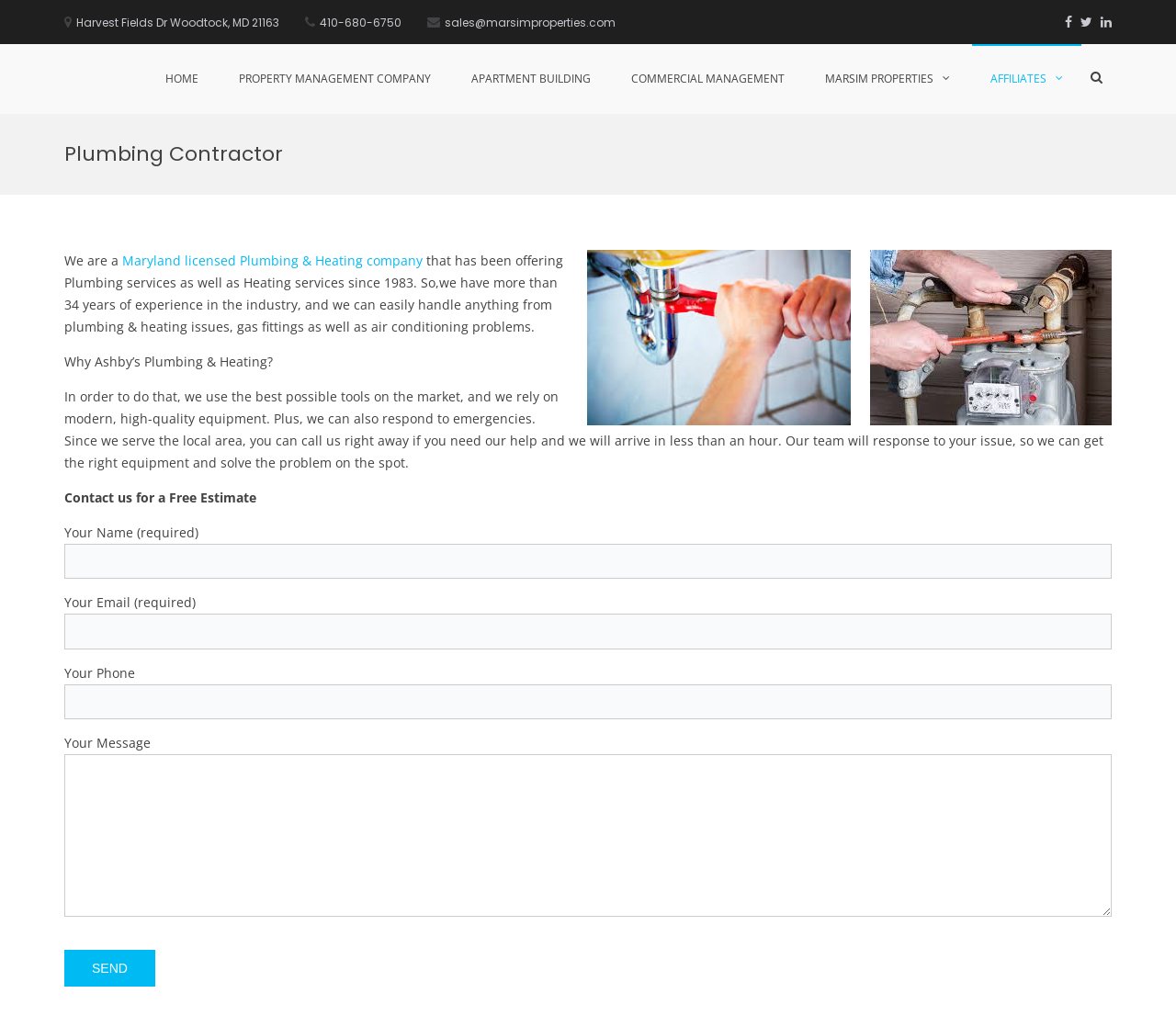What is the purpose of the contact form? Look at the image and give a one-word or short phrase answer.

To get a free estimate